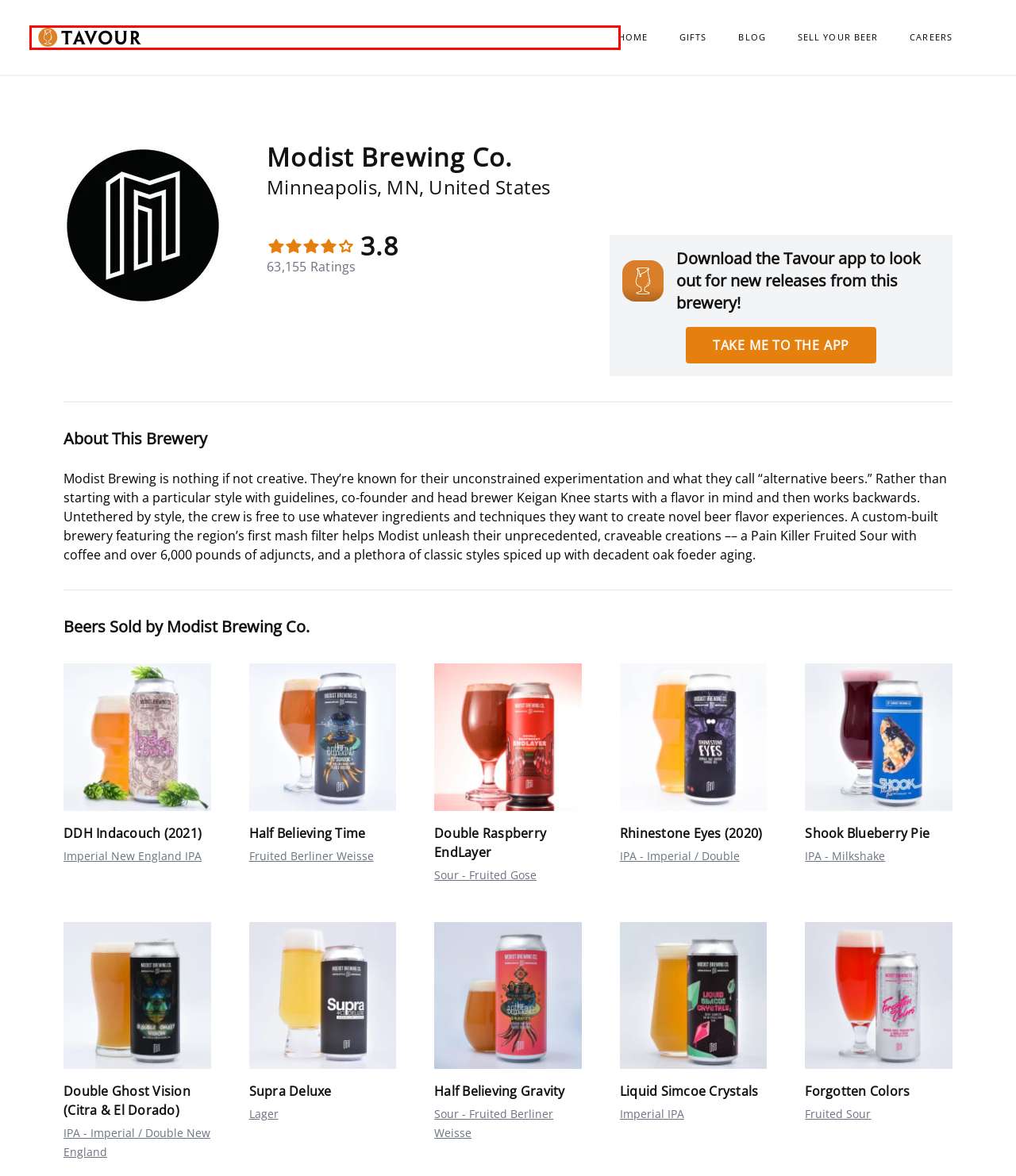Examine the screenshot of the webpage, noting the red bounding box around a UI element. Pick the webpage description that best matches the new page after the element in the red bounding box is clicked. Here are the candidates:
A. Tavour Blog
B. Careers | Tavour
C. Contact Us | Tavour.com
D. Support : Craft Beer Delivered
E. Home
F. Partner With Us
G. ‎Tavour on the App Store
H. Holiday Gifts

E